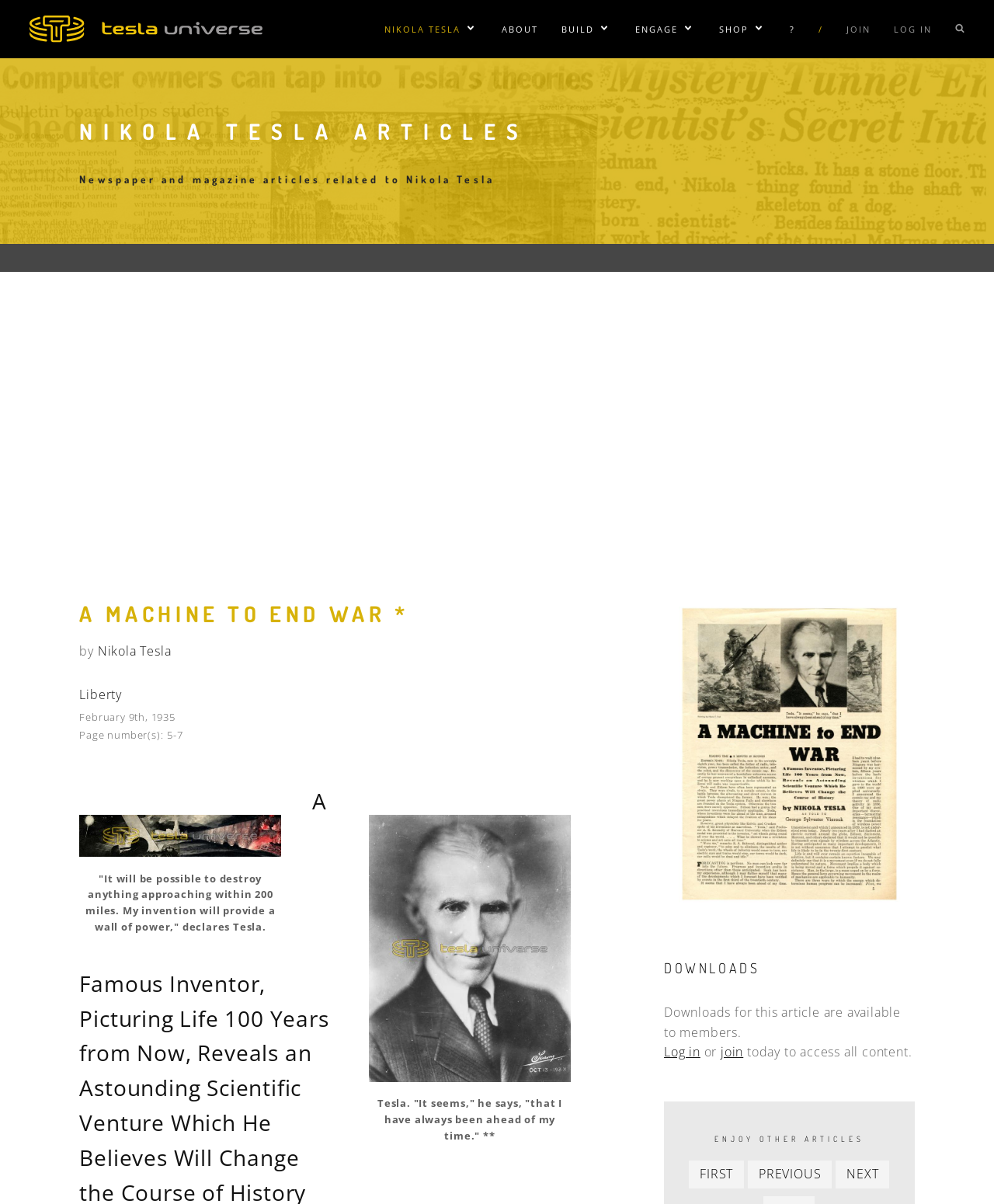Could you determine the bounding box coordinates of the clickable element to complete the instruction: "Click on the 'JOIN' link"? Provide the coordinates as four float numbers between 0 and 1, i.e., [left, top, right, bottom].

[0.851, 0.0, 0.875, 0.048]